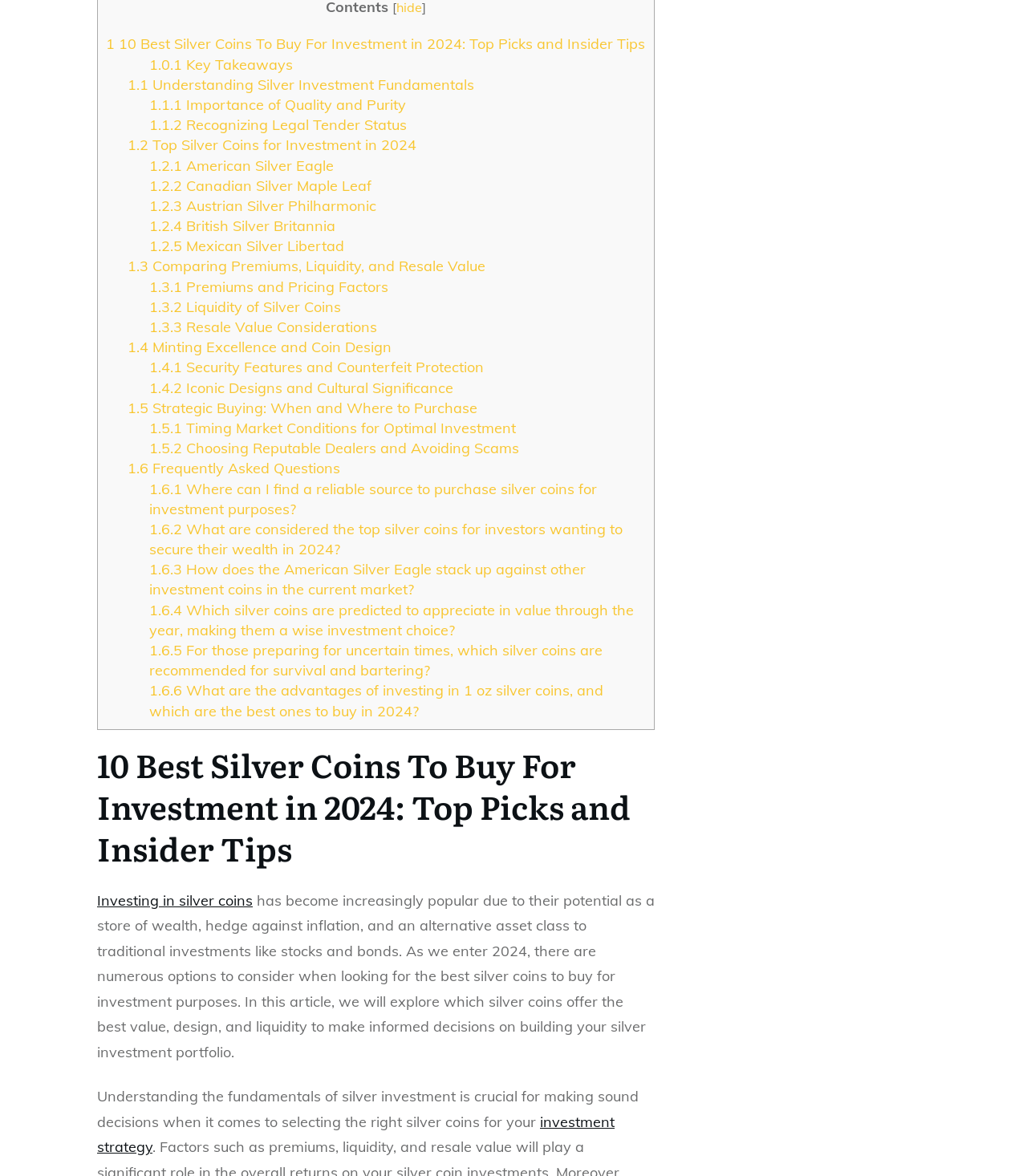Provide the bounding box coordinates of the HTML element this sentence describes: "investment strategy". The bounding box coordinates consist of four float numbers between 0 and 1, i.e., [left, top, right, bottom].

[0.095, 0.946, 0.598, 0.983]